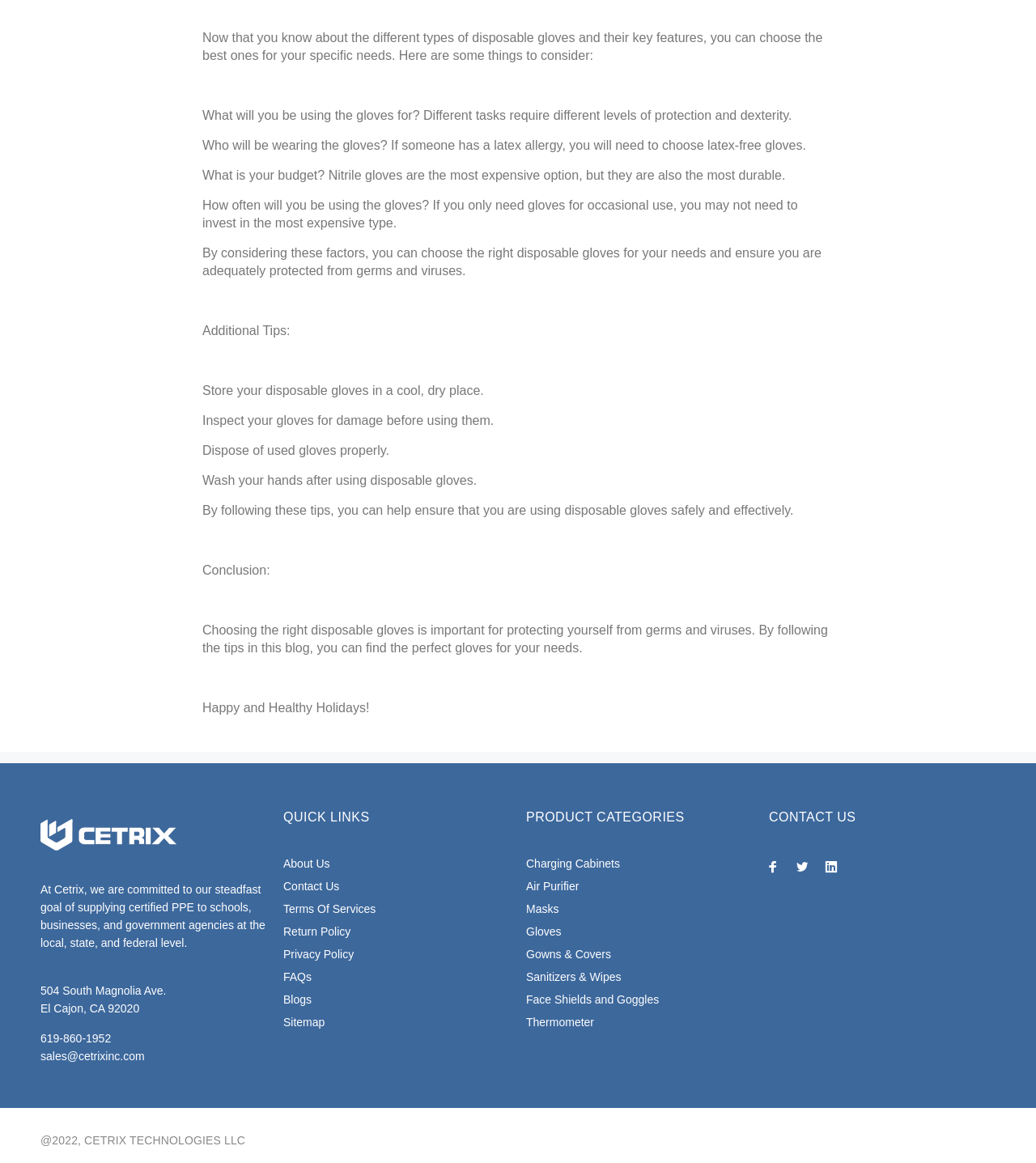Find the bounding box of the element with the following description: "Face Shields and Goggles". The coordinates must be four float numbers between 0 and 1, formatted as [left, top, right, bottom].

[0.508, 0.849, 0.636, 0.869]